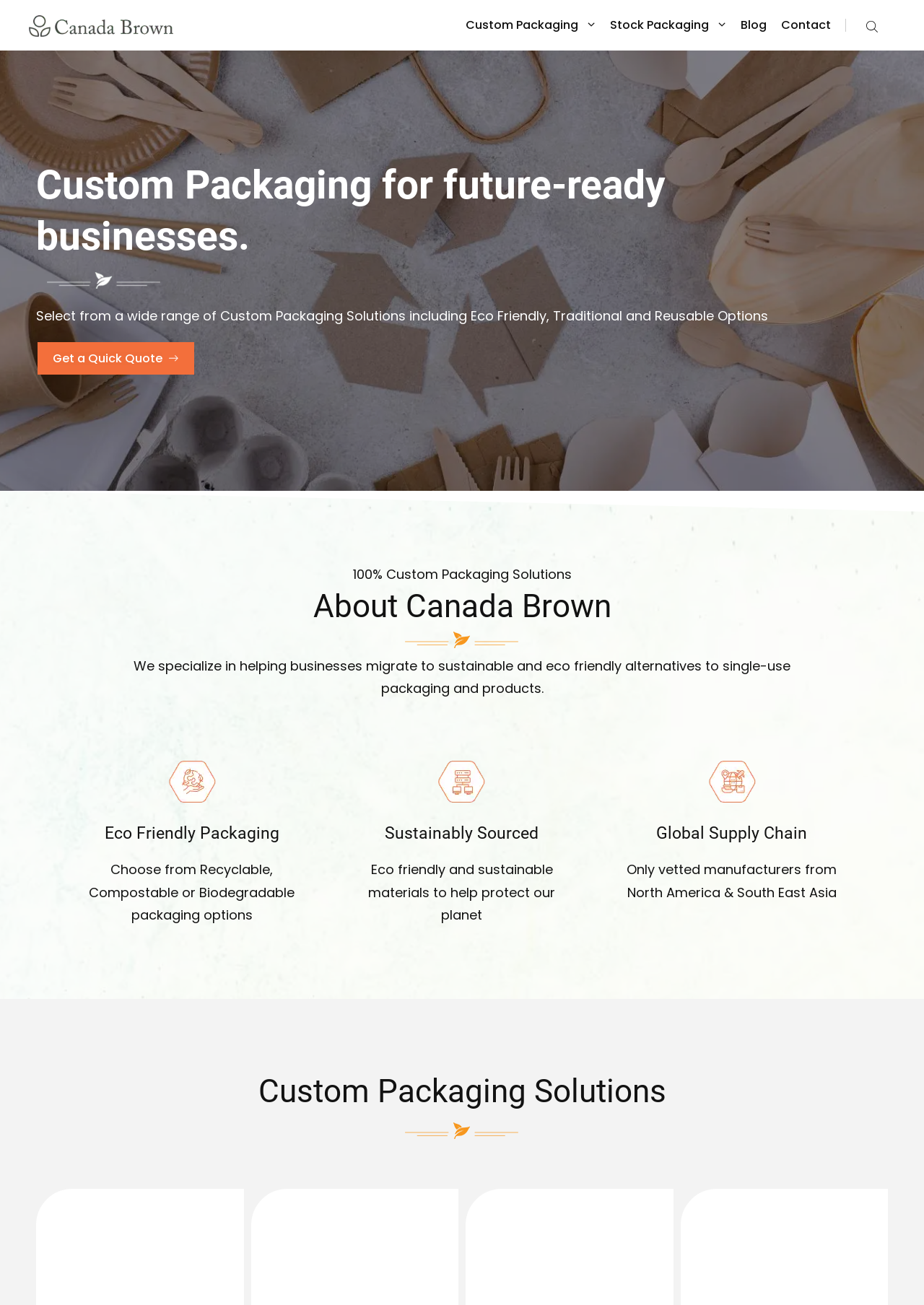Identify the bounding box coordinates of the section to be clicked to complete the task described by the following instruction: "Explore Paper Bags". The coordinates should be four float numbers between 0 and 1, formatted as [left, top, right, bottom].

[0.034, 0.036, 0.183, 0.065]